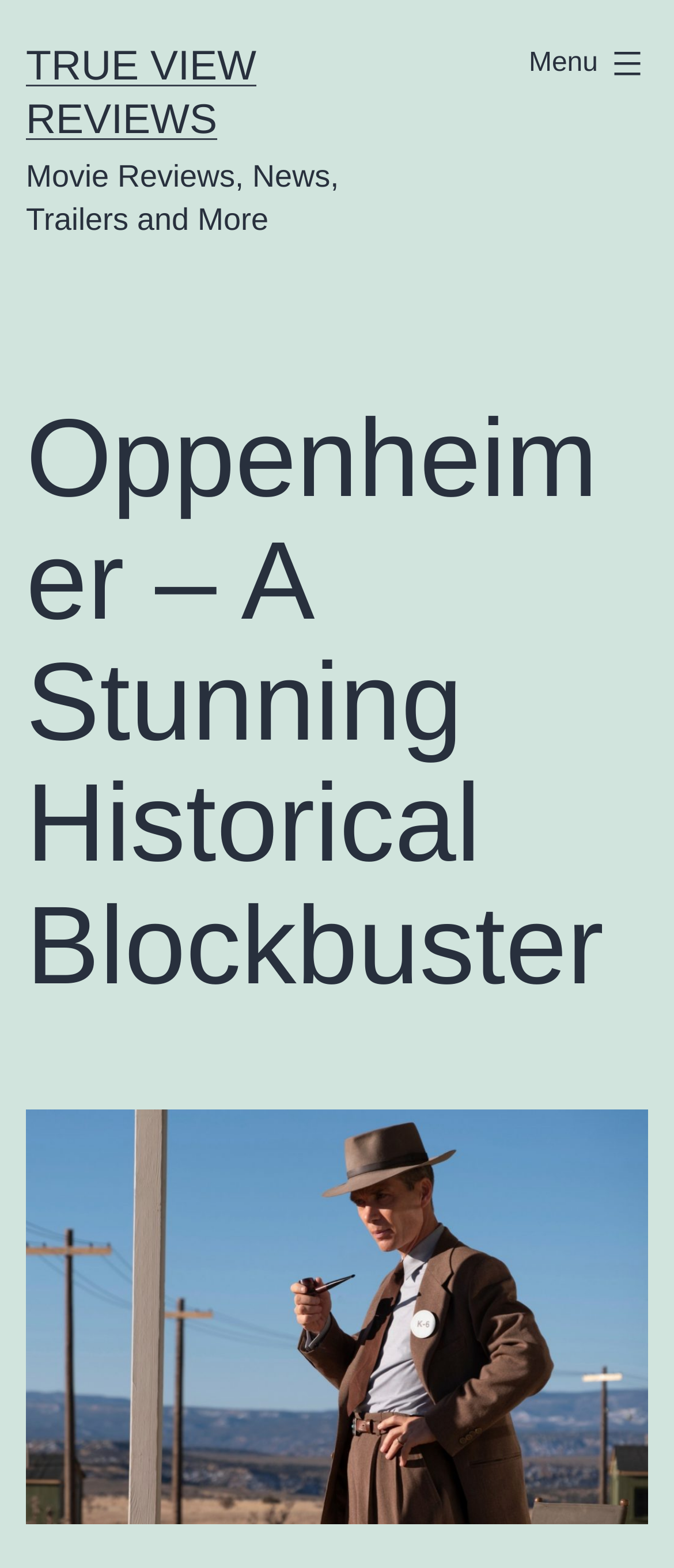Find and provide the bounding box coordinates for the UI element described with: "Menu Close".

[0.746, 0.017, 1.0, 0.065]